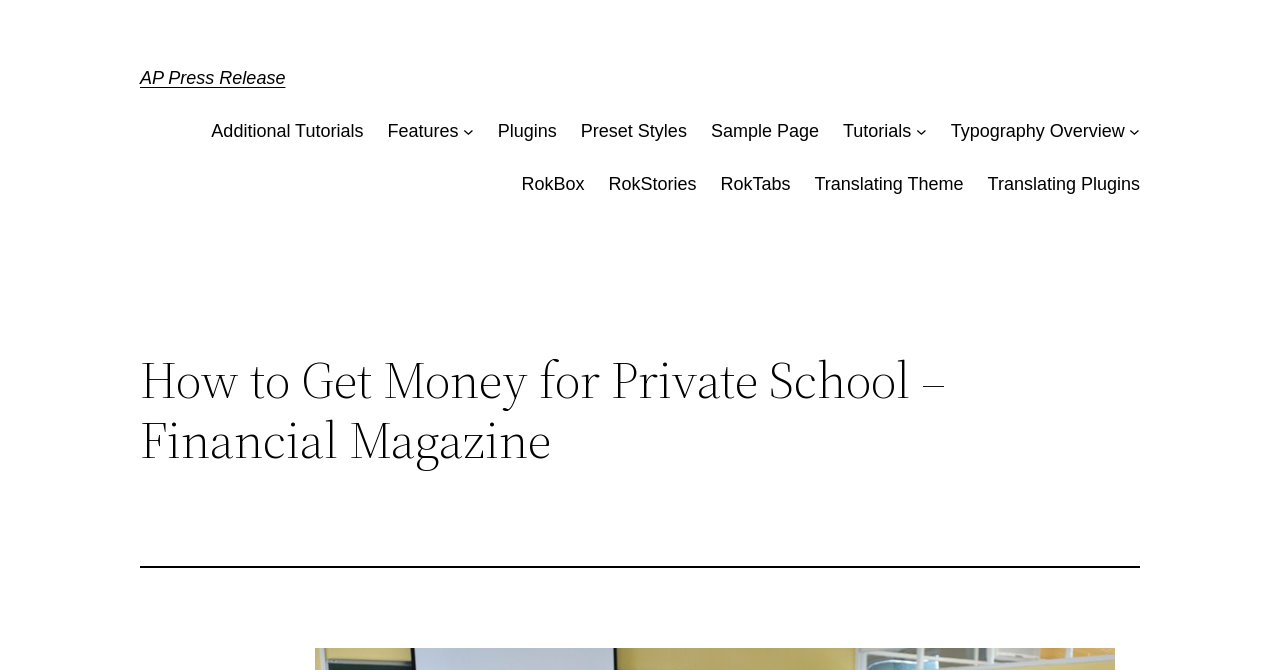Given the element description "Translating Theme" in the screenshot, predict the bounding box coordinates of that UI element.

[0.636, 0.253, 0.753, 0.296]